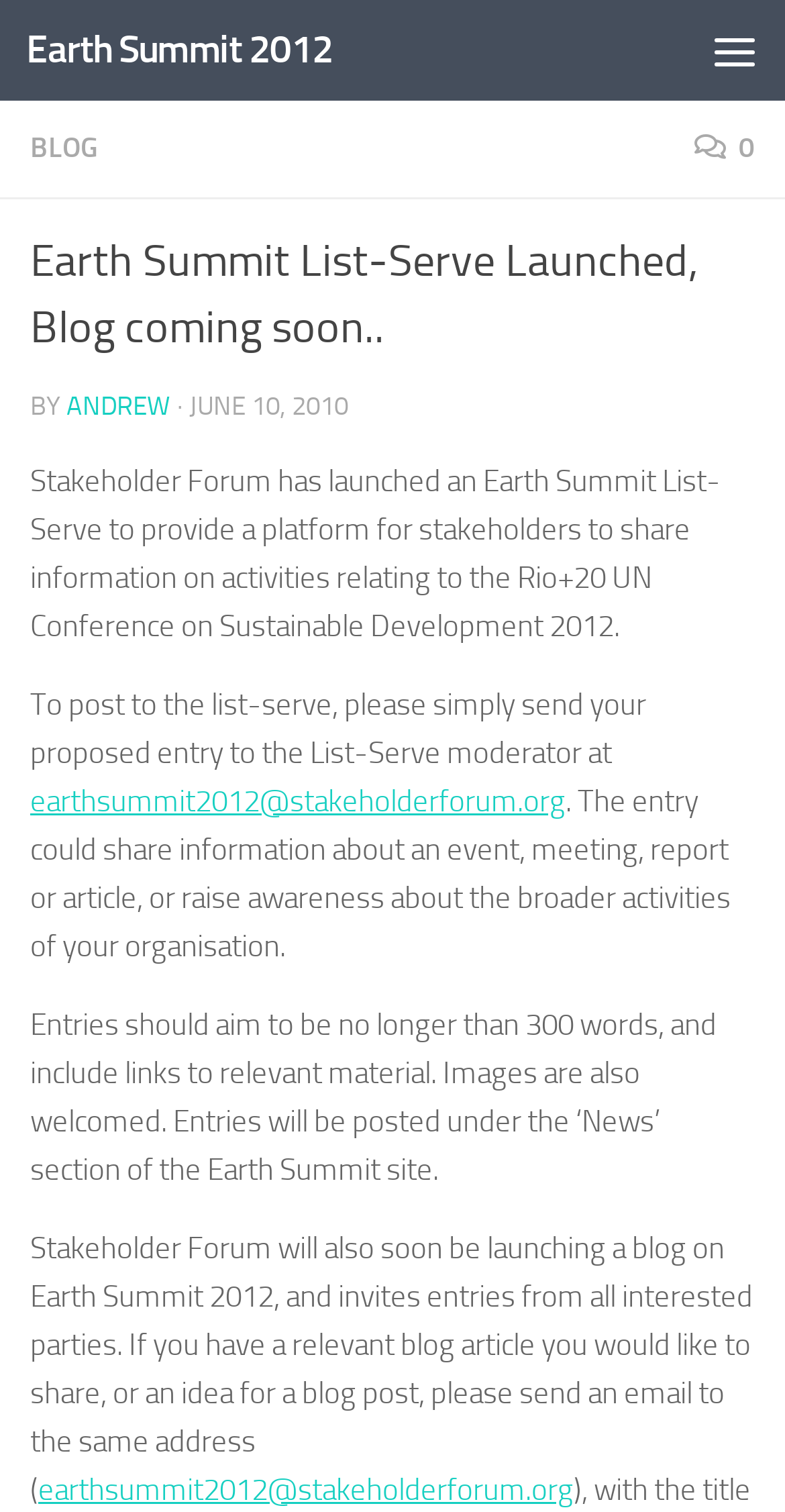Please locate the bounding box coordinates for the element that should be clicked to achieve the following instruction: "Read the blog". Ensure the coordinates are given as four float numbers between 0 and 1, i.e., [left, top, right, bottom].

[0.038, 0.087, 0.126, 0.109]